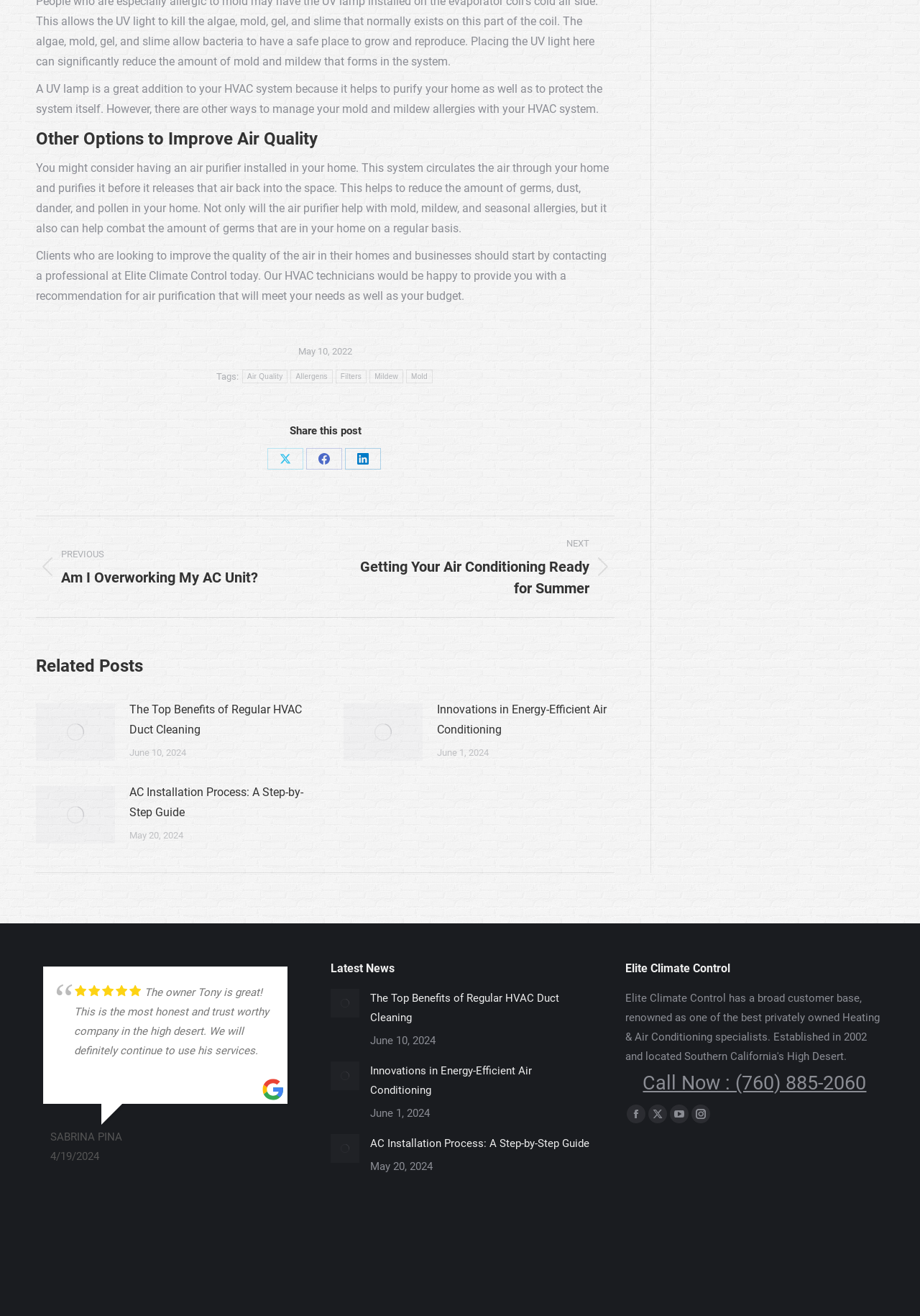What is the date of the article 'The Top Benefits of Regular HVAC Duct Cleaning'?
Provide a comprehensive and detailed answer to the question.

The date of the article 'The Top Benefits of Regular HVAC Duct Cleaning' is mentioned as June 10, 2024, which is the publication date of the article.